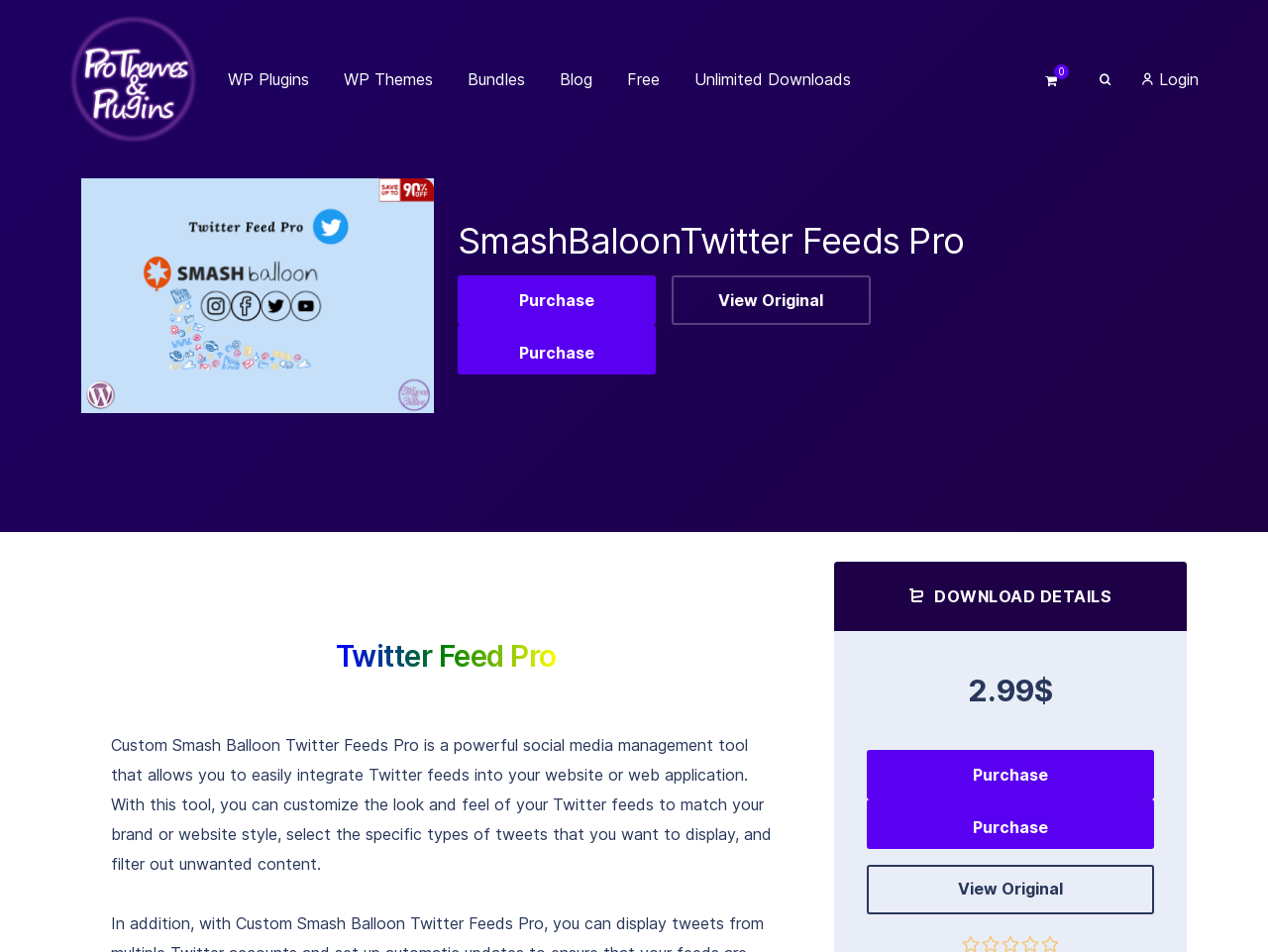Please determine the heading text of this webpage.

SmashBaloonTwitter Feeds Pro